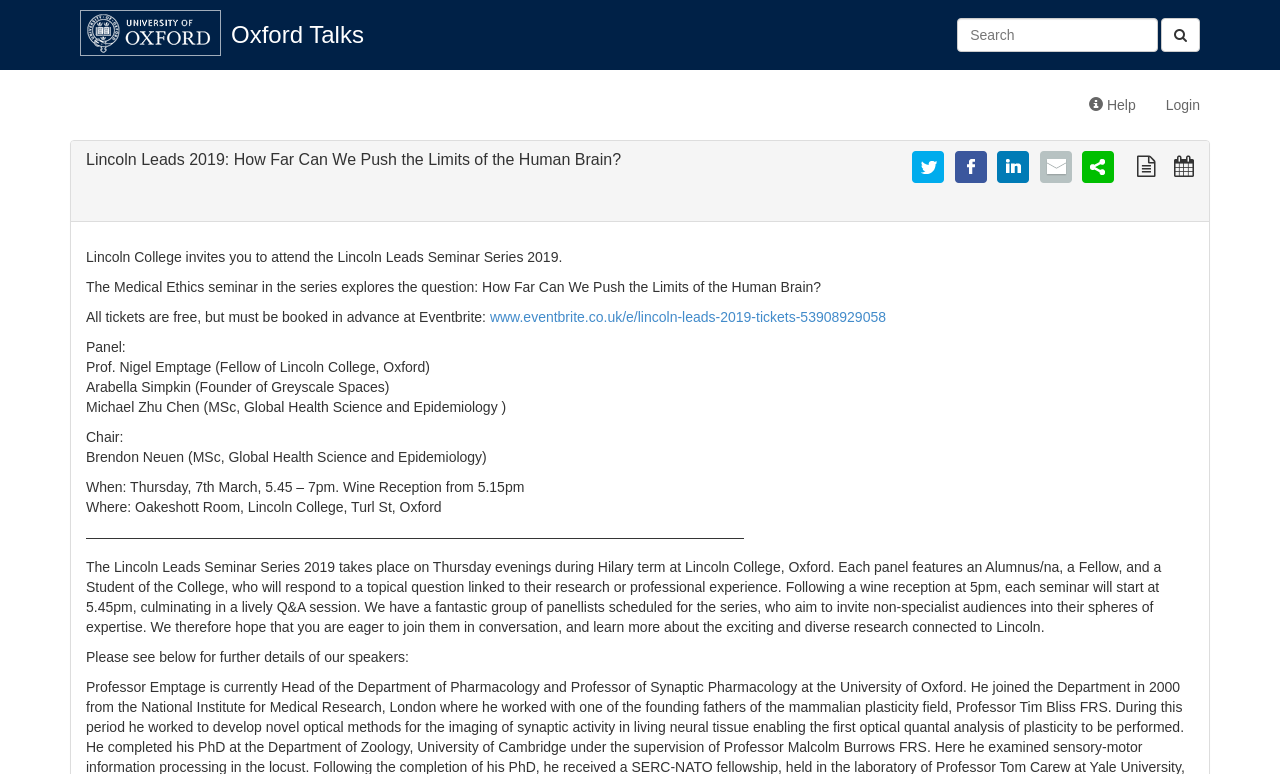Determine the coordinates of the bounding box that should be clicked to complete the instruction: "View a plain text version of this talk". The coordinates should be represented by four float numbers between 0 and 1: [left, top, right, bottom].

[0.888, 0.203, 0.905, 0.225]